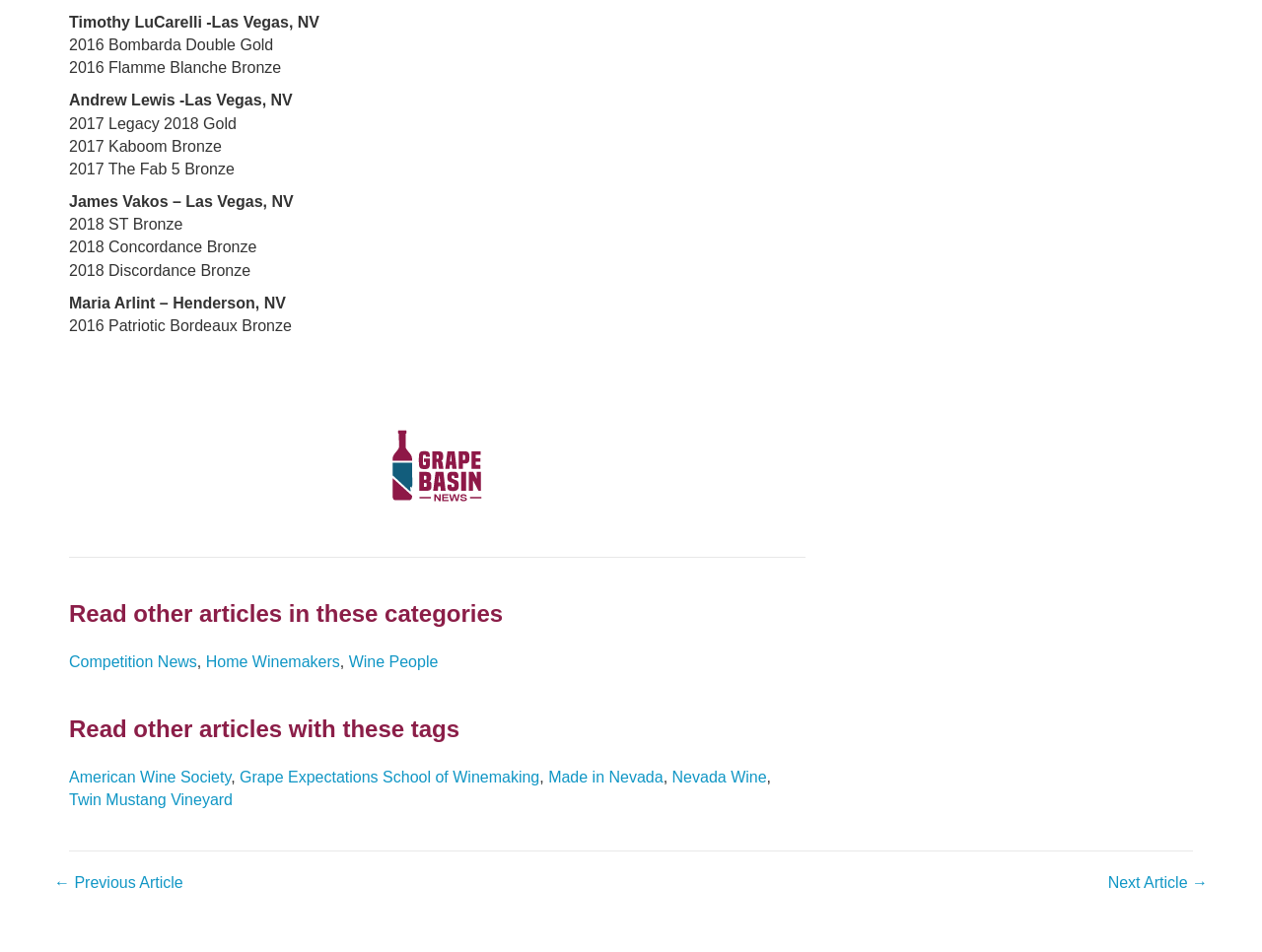How many wine awards are listed? Based on the screenshot, please respond with a single word or phrase.

11